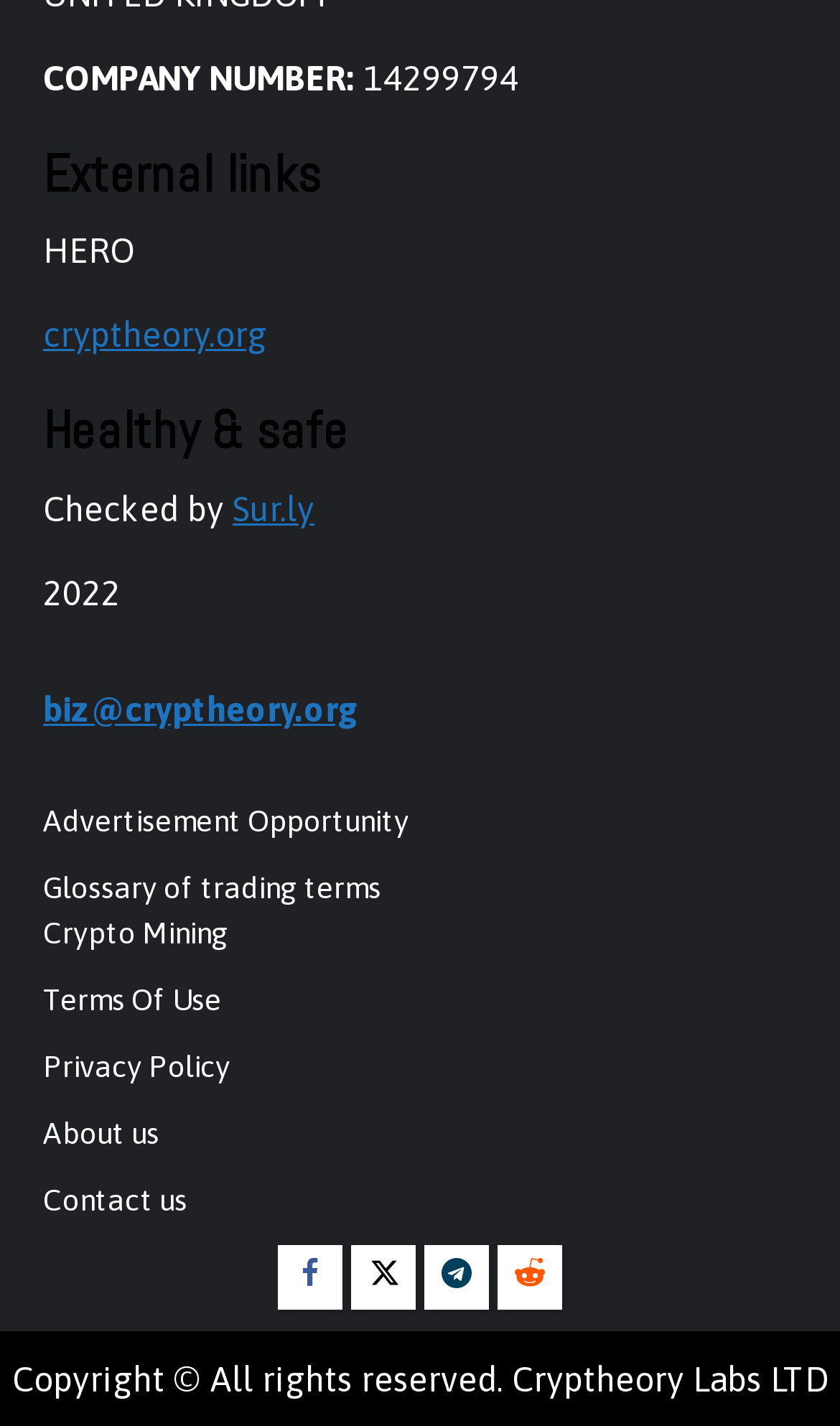What year is mentioned on the webpage?
Provide a fully detailed and comprehensive answer to the question.

The year 2022 is mentioned in the static text element '2022' which is located below the link 'Sur.ly'.